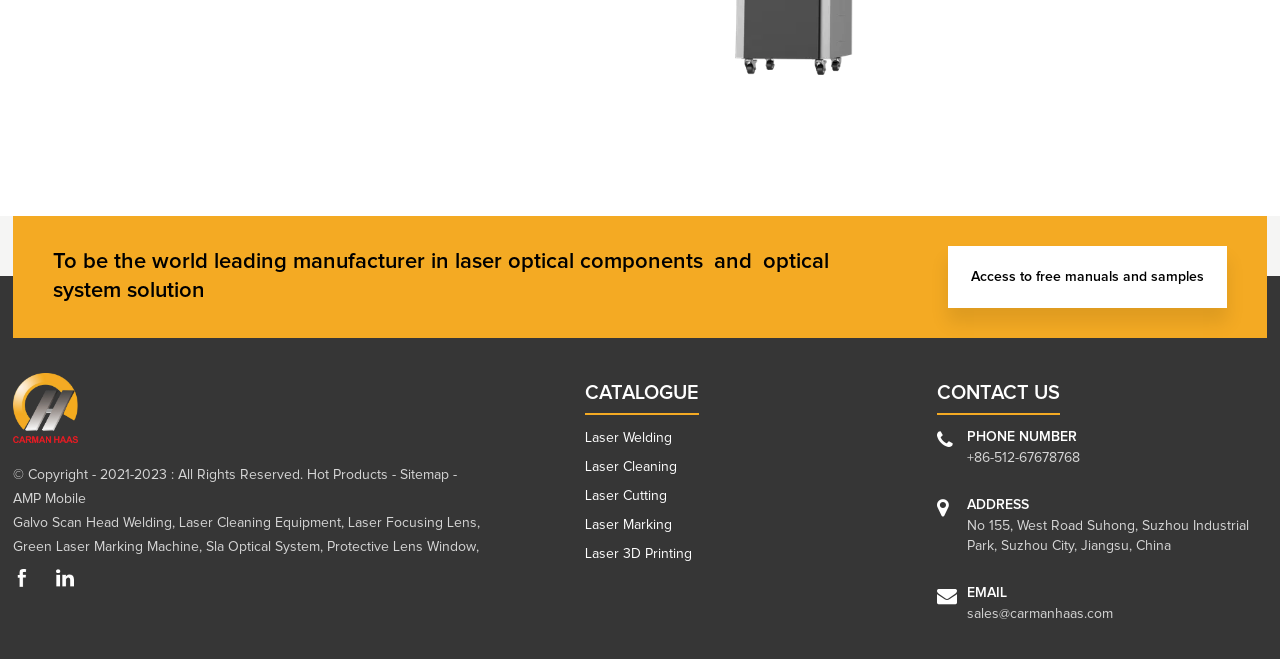Please locate the clickable area by providing the bounding box coordinates to follow this instruction: "Check email address".

[0.756, 0.921, 0.87, 0.942]